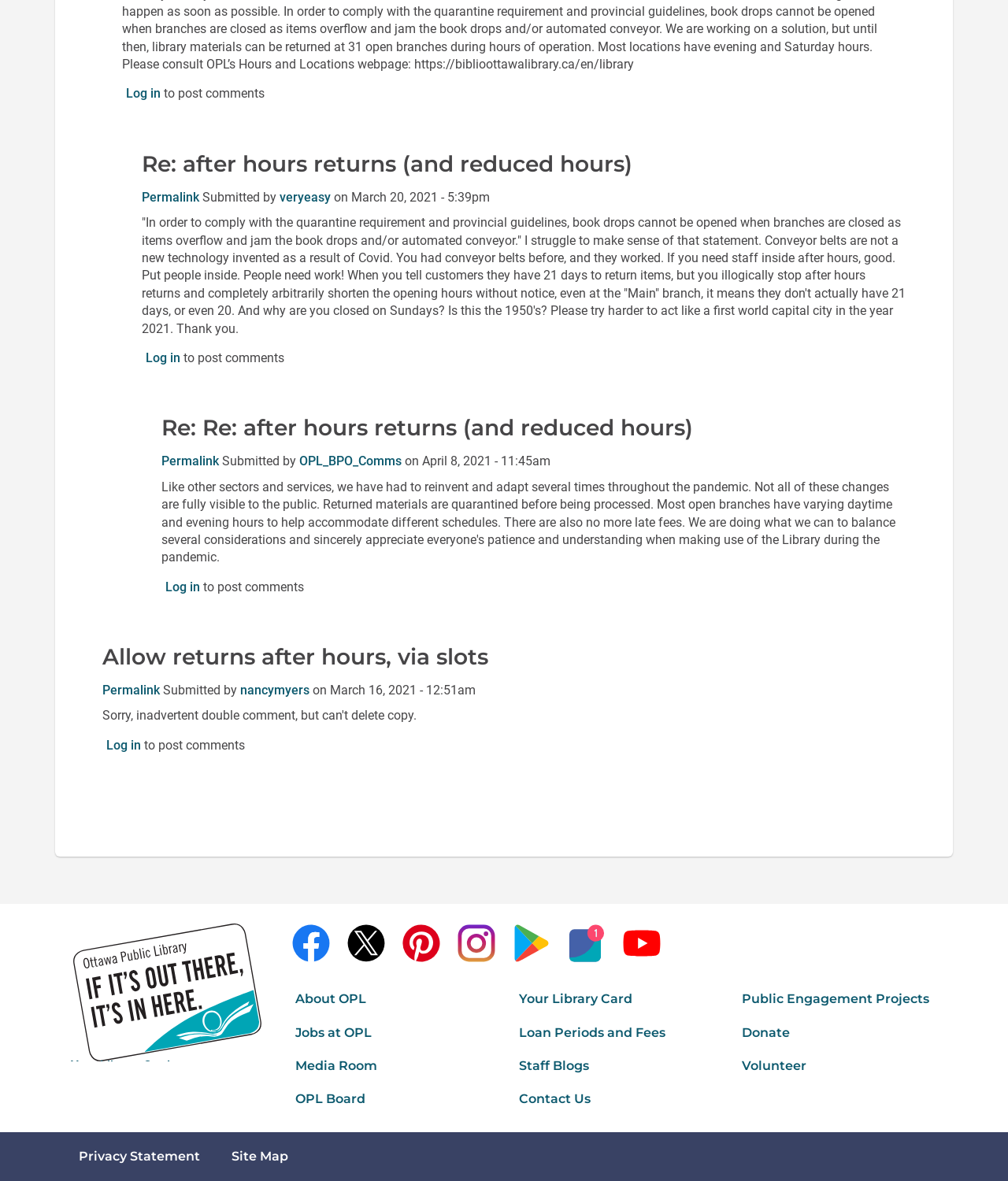Please provide a comprehensive answer to the question below using the information from the image: What is the purpose of the 'Log in' link?

The 'Log in' link is used to post comments, as indicated by the text 'to post comments' that appears next to the link.